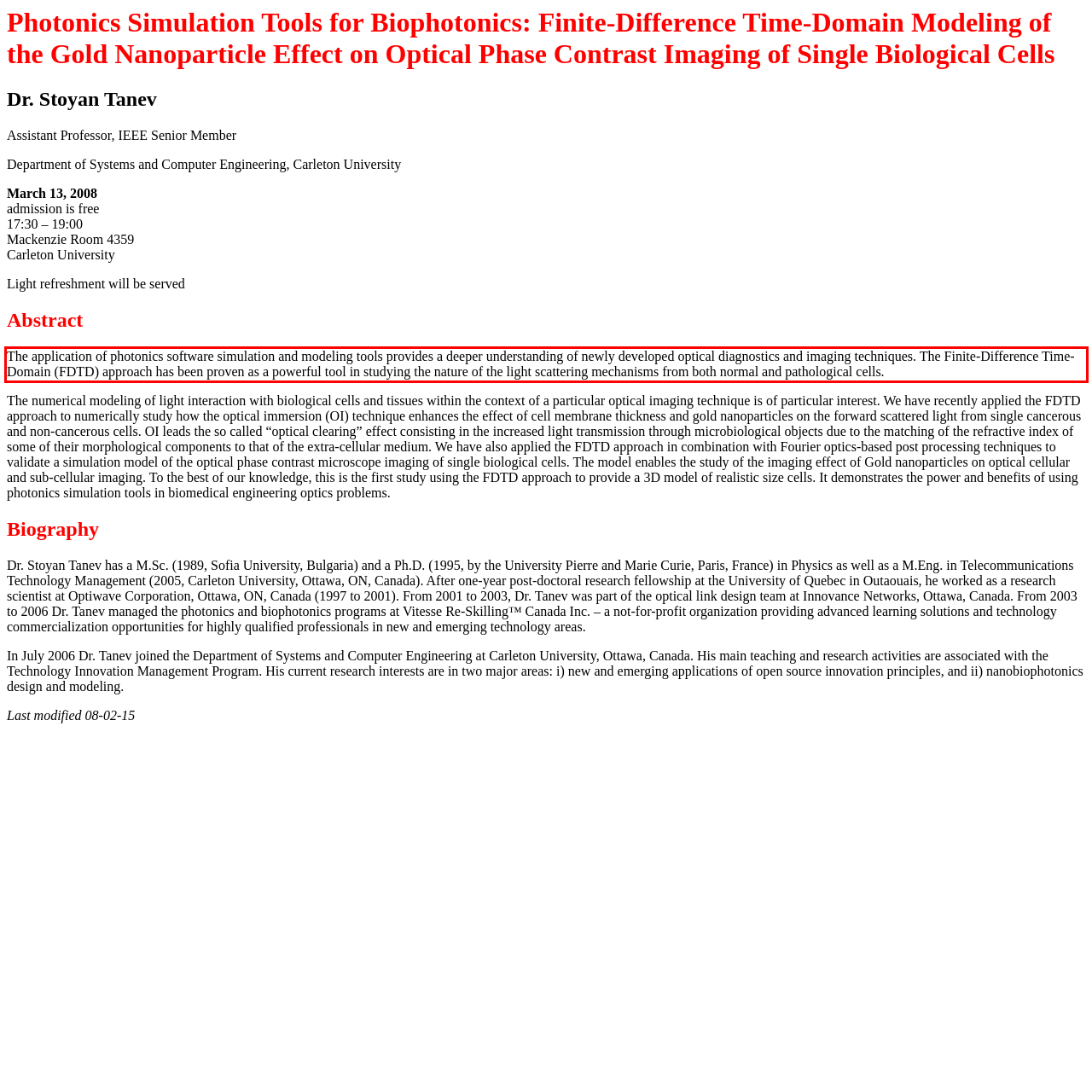Please extract the text content within the red bounding box on the webpage screenshot using OCR.

The application of photonics software simulation and modeling tools provides a deeper understanding of newly developed optical diagnostics and imaging techniques. The Finite-Difference Time-Domain (FDTD) approach has been proven as a powerful tool in studying the nature of the light scattering mechanisms from both normal and pathological cells.